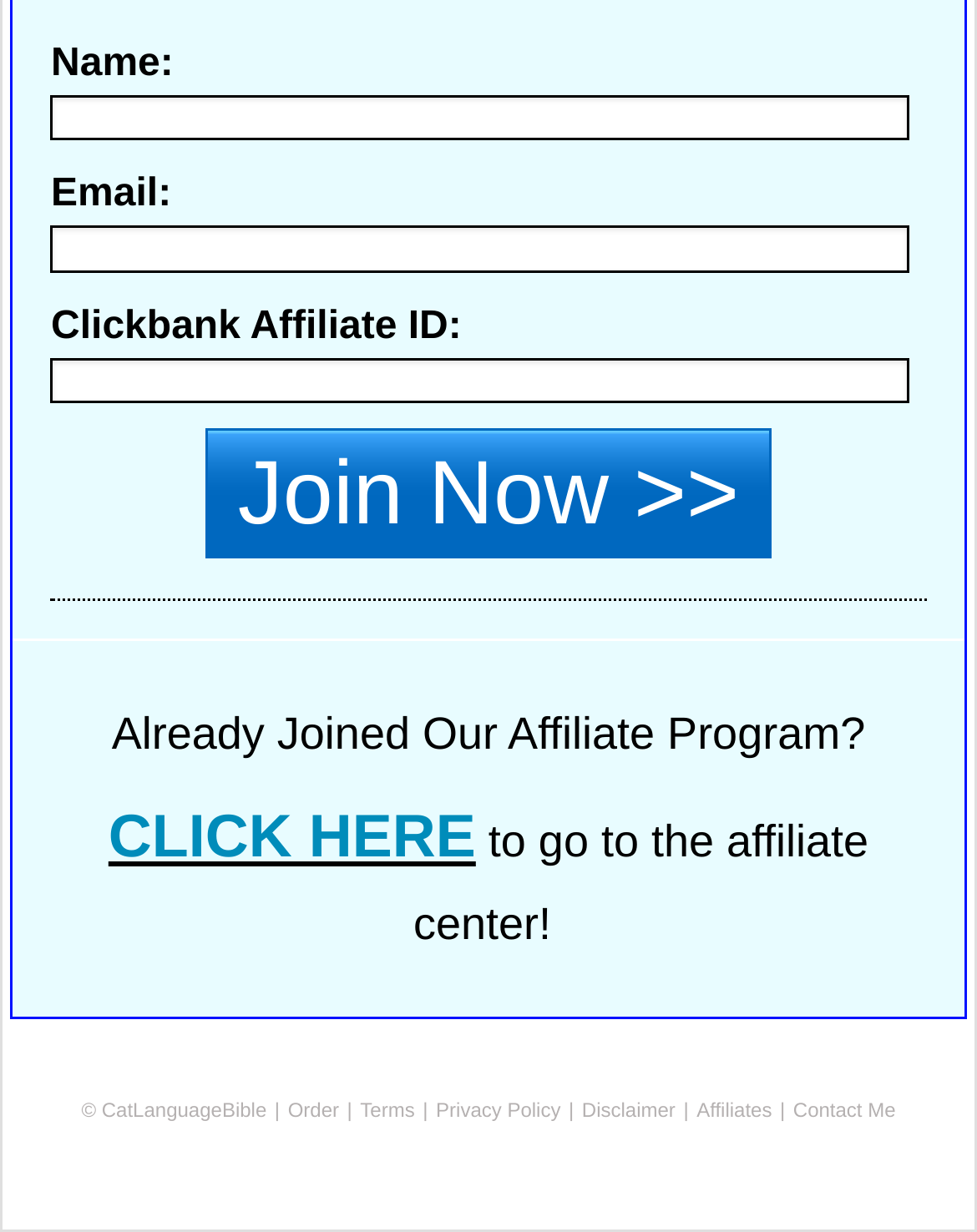Please specify the coordinates of the bounding box for the element that should be clicked to carry out this instruction: "Enter your email". The coordinates must be four float numbers between 0 and 1, formatted as [left, top, right, bottom].

[0.052, 0.184, 0.93, 0.222]